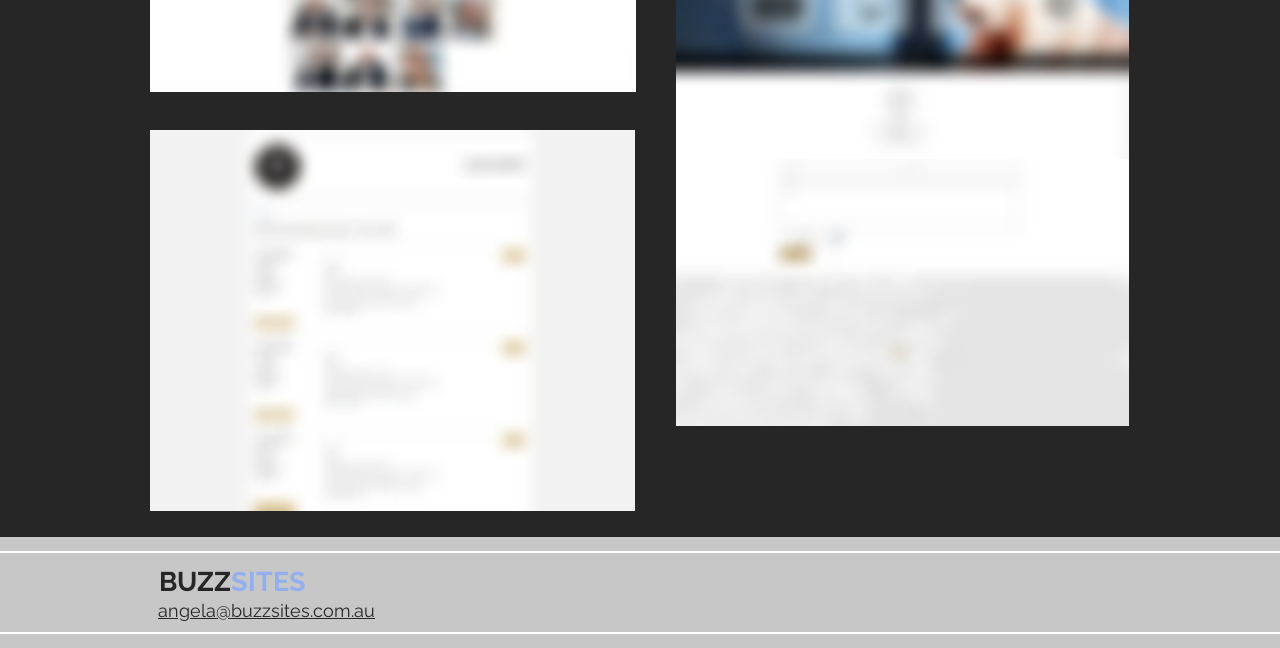What is the logo image on the top left?
Refer to the image and provide a concise answer in one word or phrase.

Enrolments